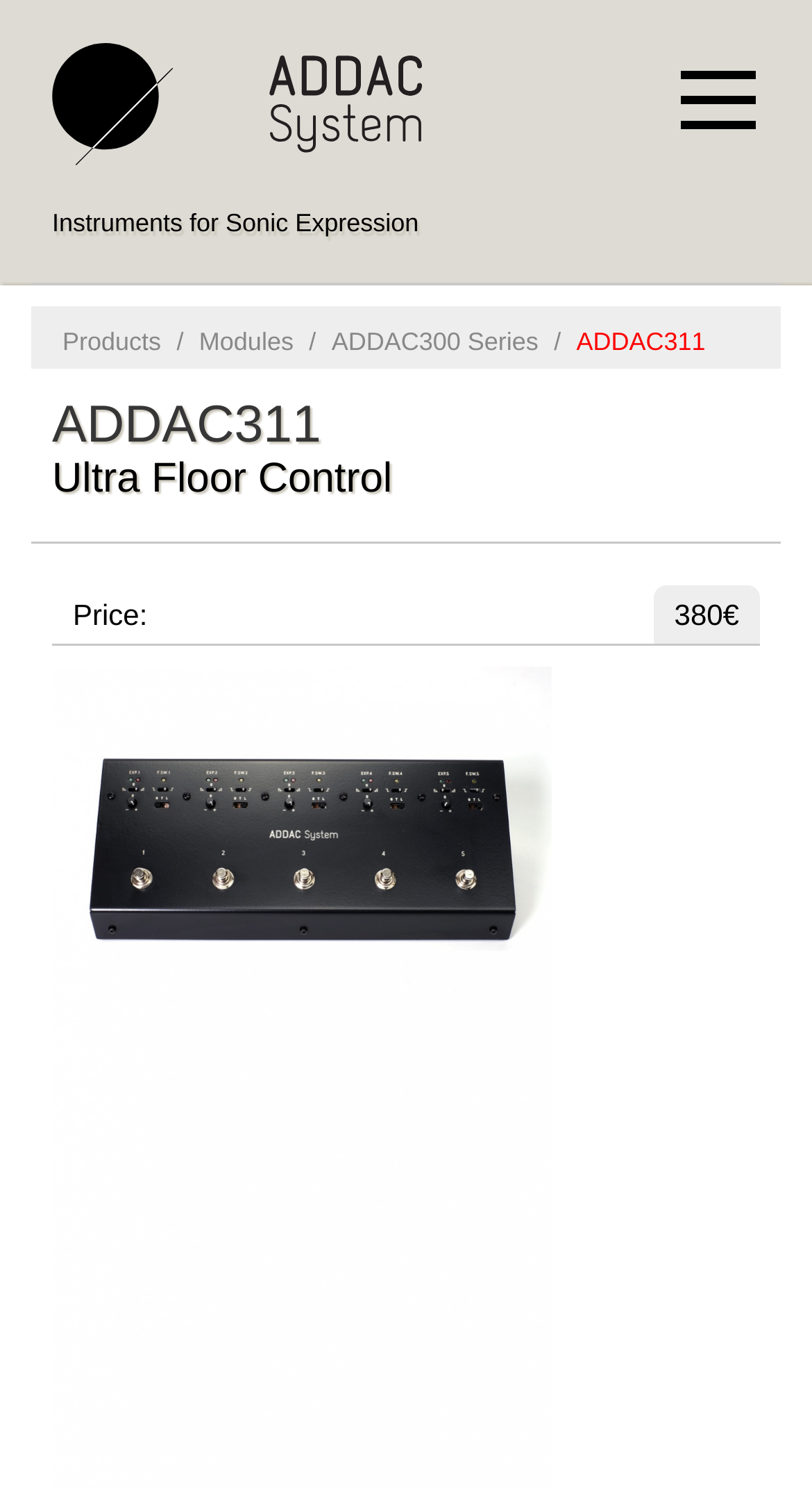Give a succinct answer to this question in a single word or phrase: 
What is the company name behind the ADDAC311?

ADDAC System